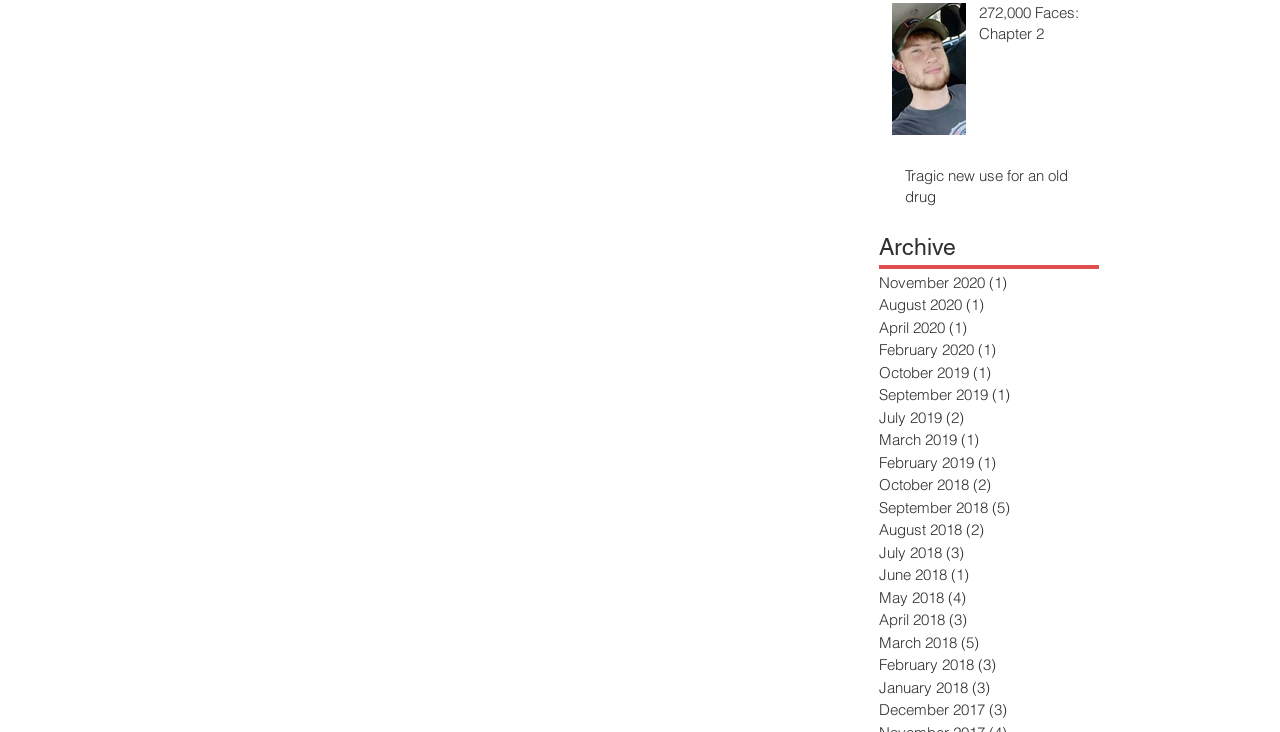Can you find the bounding box coordinates of the area I should click to execute the following instruction: "view article '272,000 Faces: Chapter 2'"?

[0.765, 0.003, 0.849, 0.072]